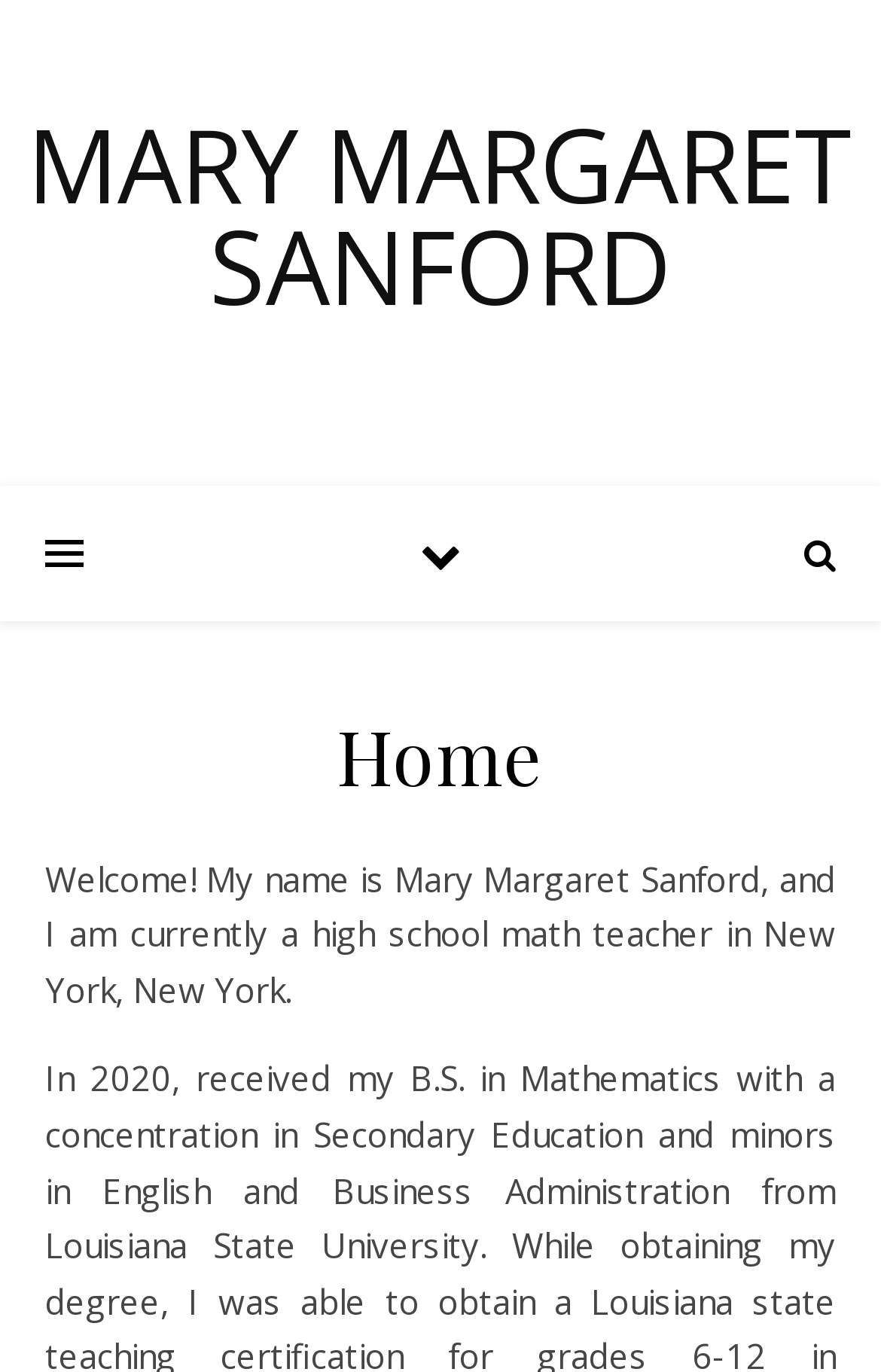Determine which piece of text is the heading of the webpage and provide it.

MARY MARGARET SANFORD